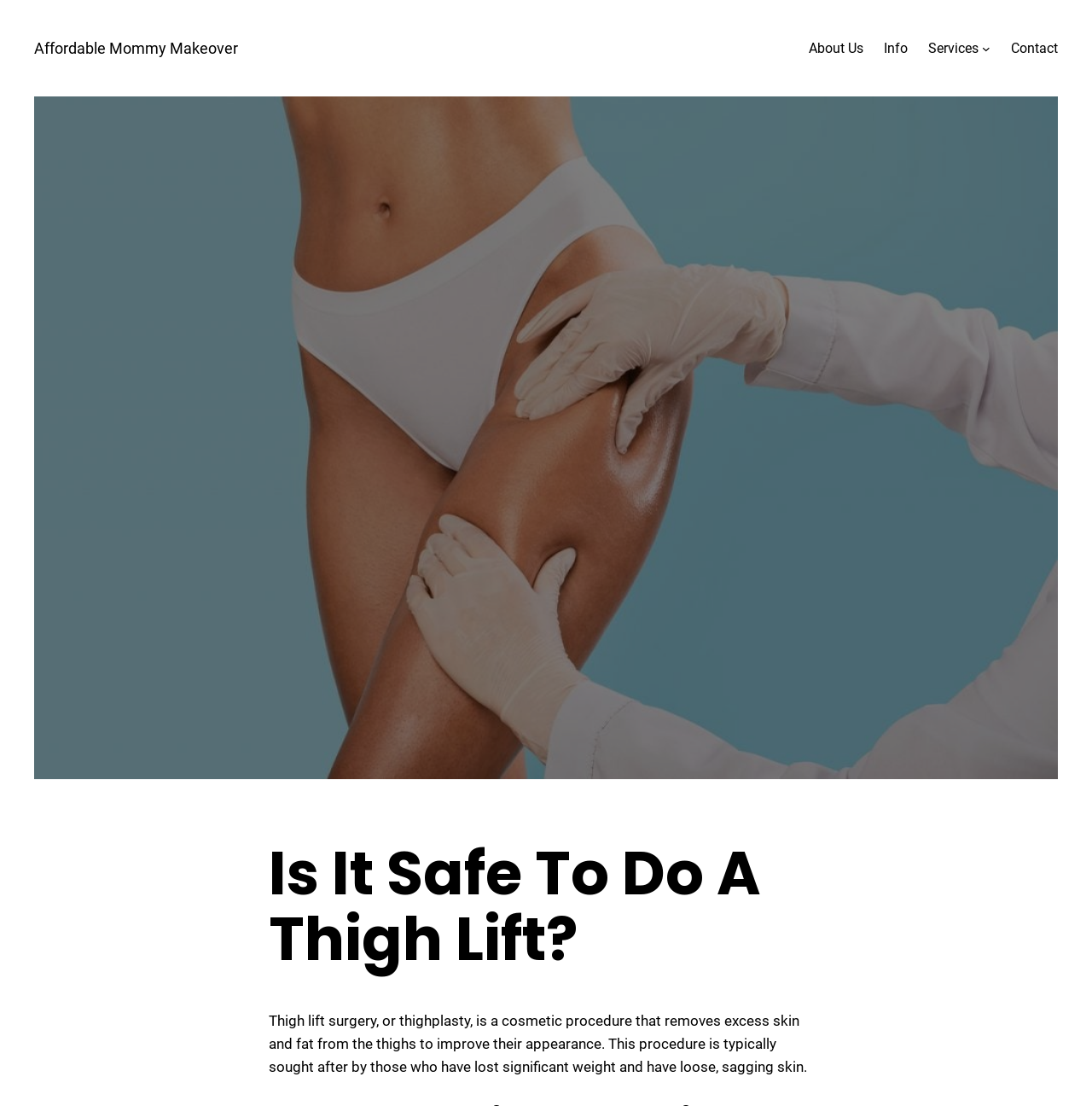What is the main topic of the webpage?
Refer to the image and give a detailed response to the question.

Based on the content of the webpage, including the image and the text, it appears that the main topic of the webpage is thigh lift surgery, a cosmetic procedure to improve the appearance of the thighs.